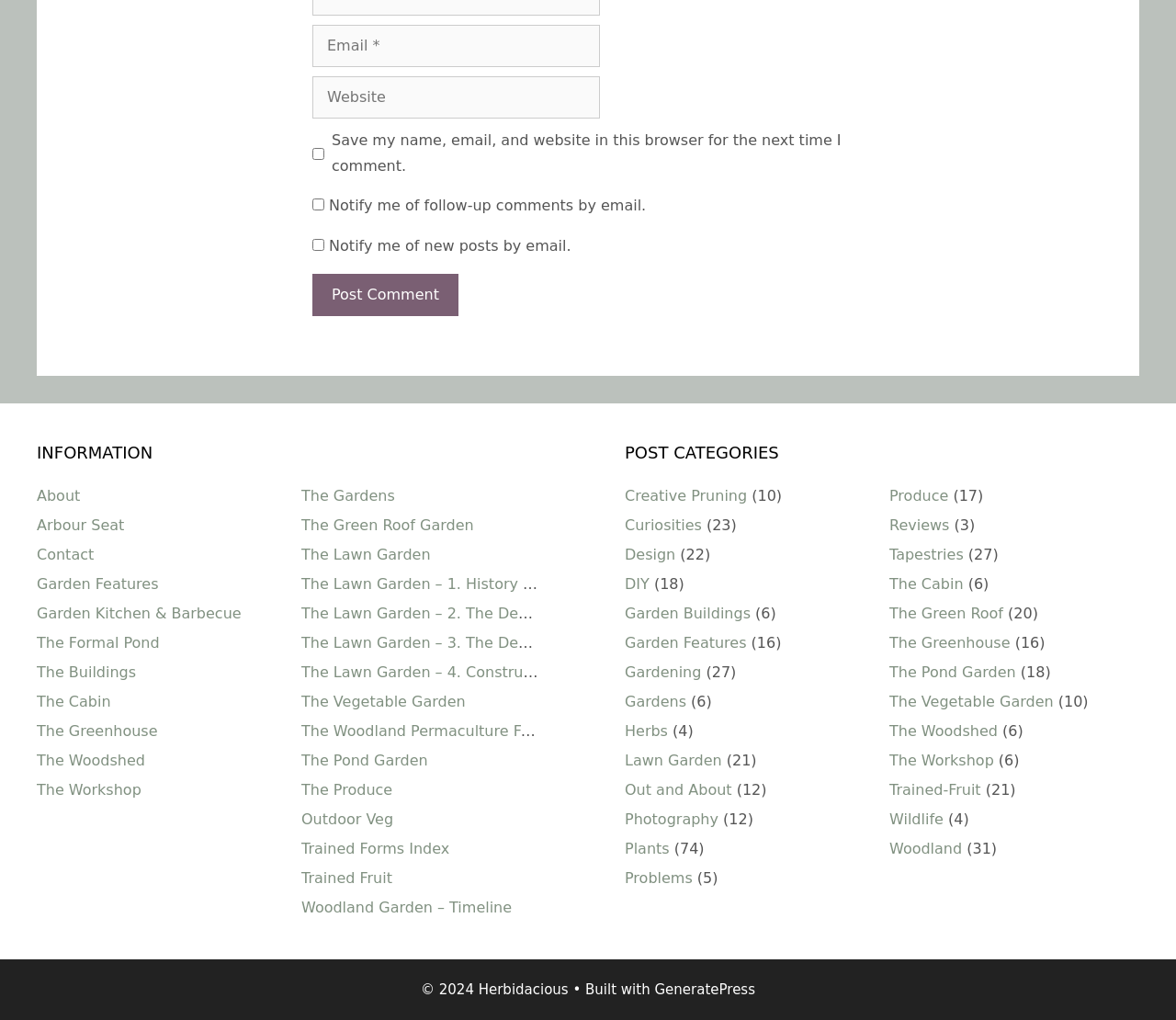Answer the following query with a single word or phrase:
Where is the 'Post Comment' button located?

Below the comment form